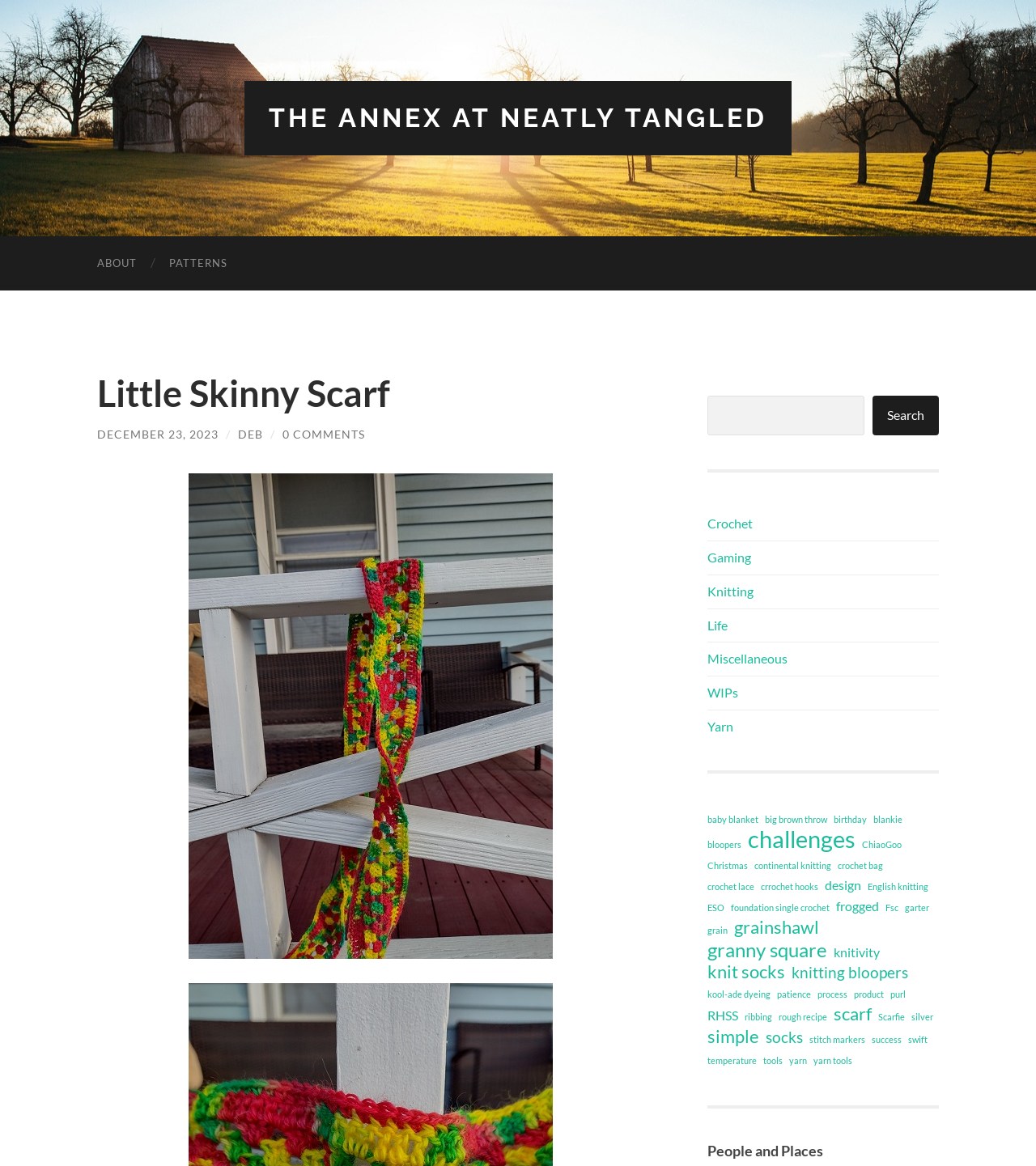What is the name of the section below the search bar?
Refer to the image and provide a concise answer in one word or phrase.

People and Places